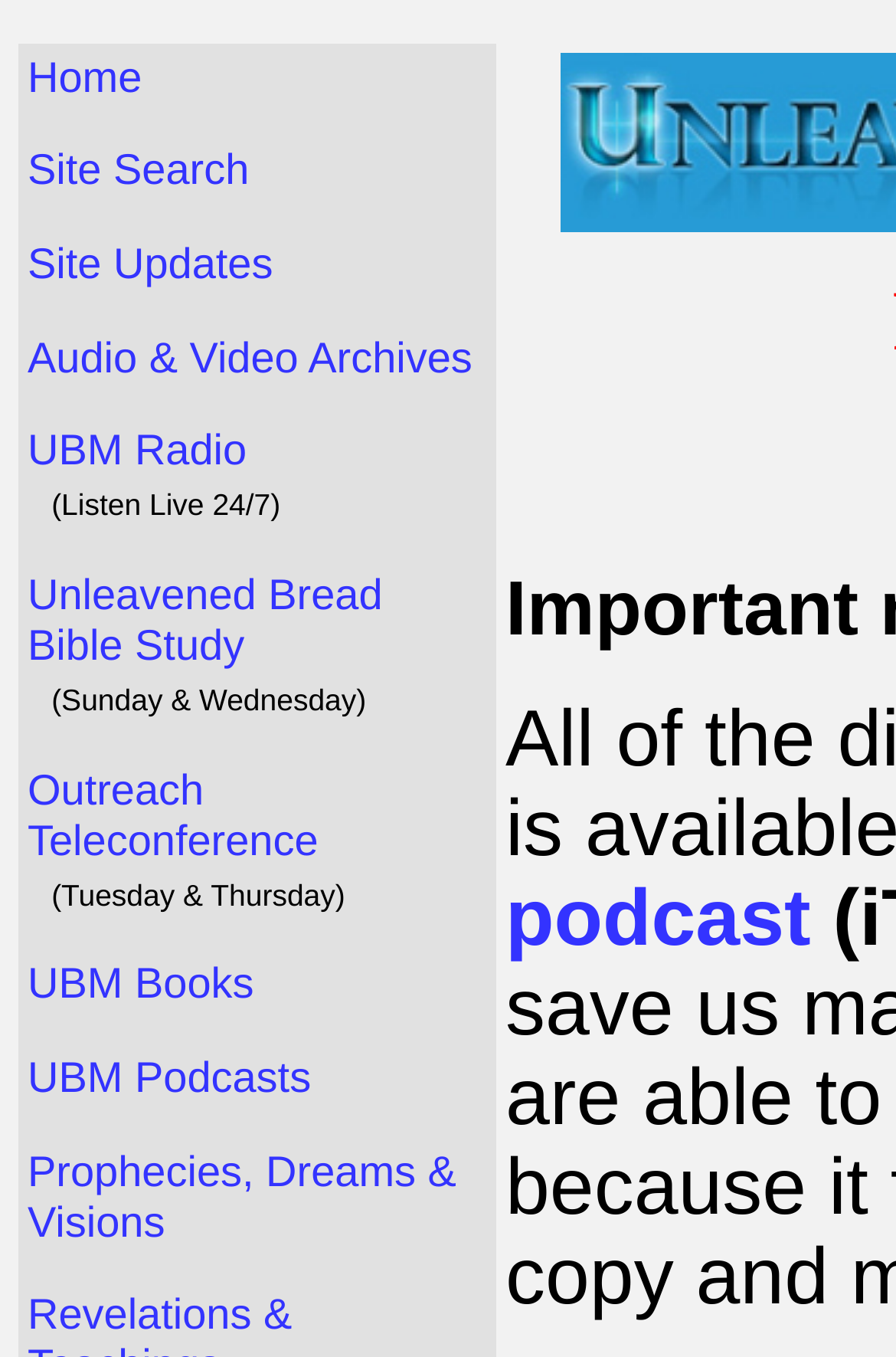Specify the bounding box coordinates of the element's region that should be clicked to achieve the following instruction: "View recent post 'Quality Service: The Importance of Certified Electricians'". The bounding box coordinates consist of four float numbers between 0 and 1, in the format [left, top, right, bottom].

None